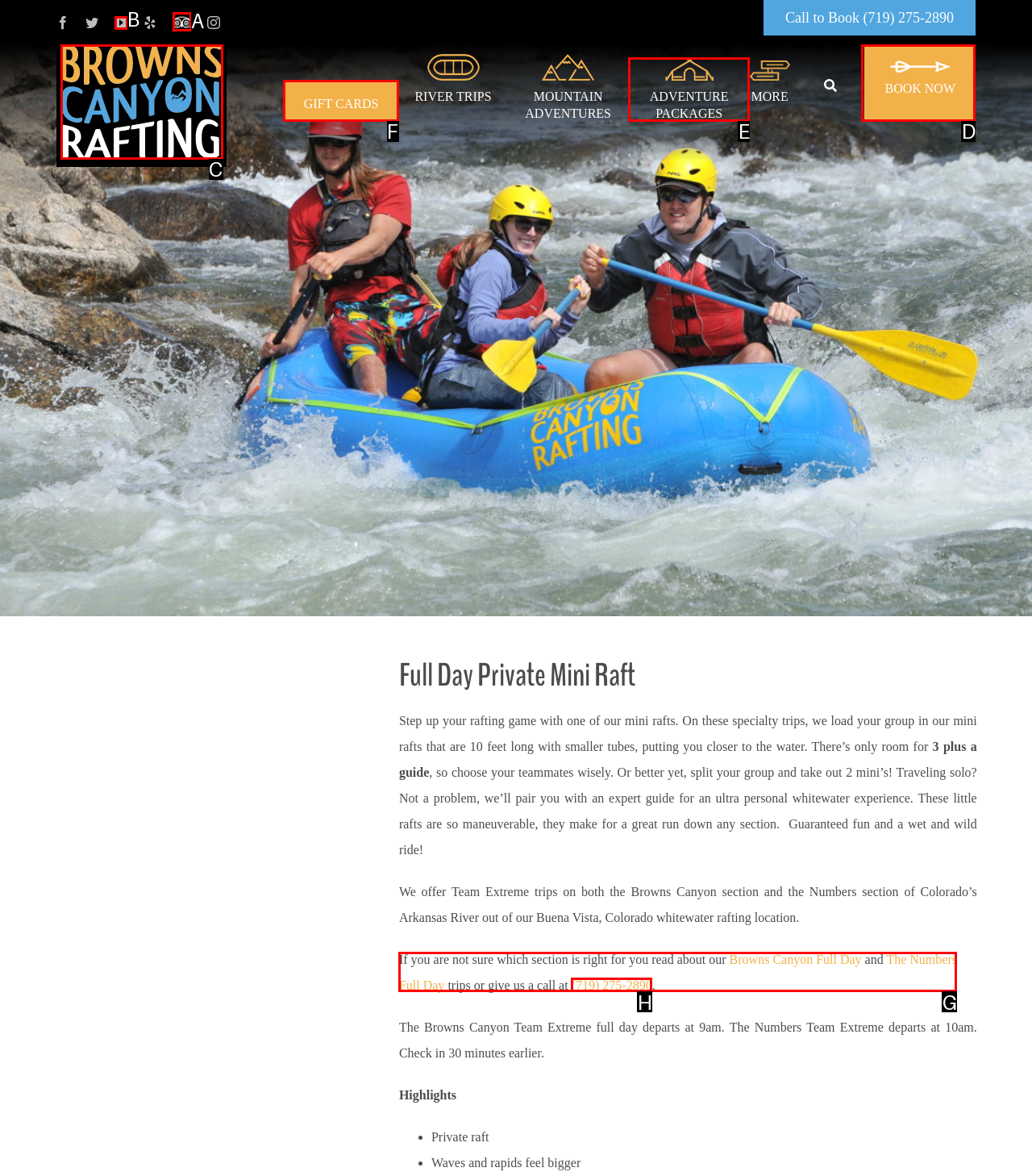Indicate which lettered UI element to click to fulfill the following task: Book now
Provide the letter of the correct option.

D